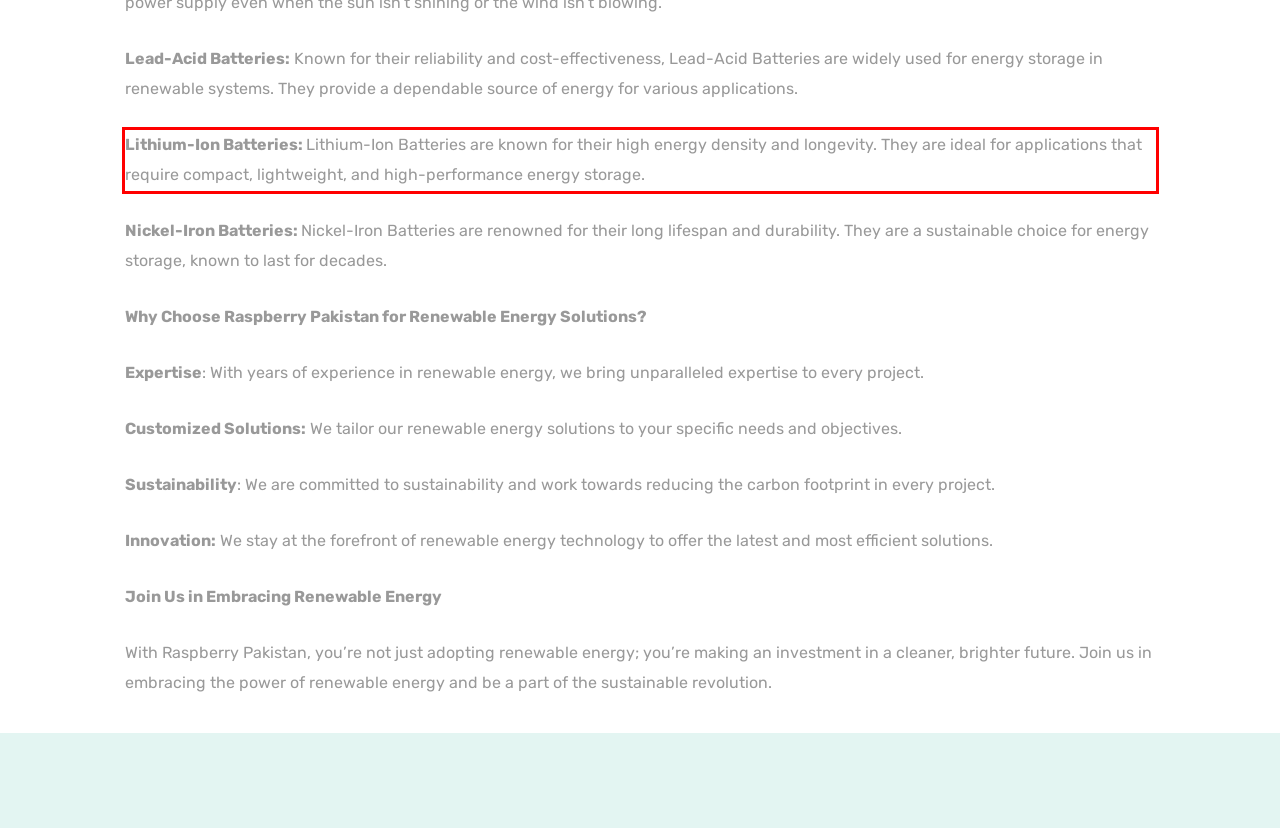There is a screenshot of a webpage with a red bounding box around a UI element. Please use OCR to extract the text within the red bounding box.

Lithium-Ion Batteries: Lithium-Ion Batteries are known for their high energy density and longevity. They are ideal for applications that require compact, lightweight, and high-performance energy storage.